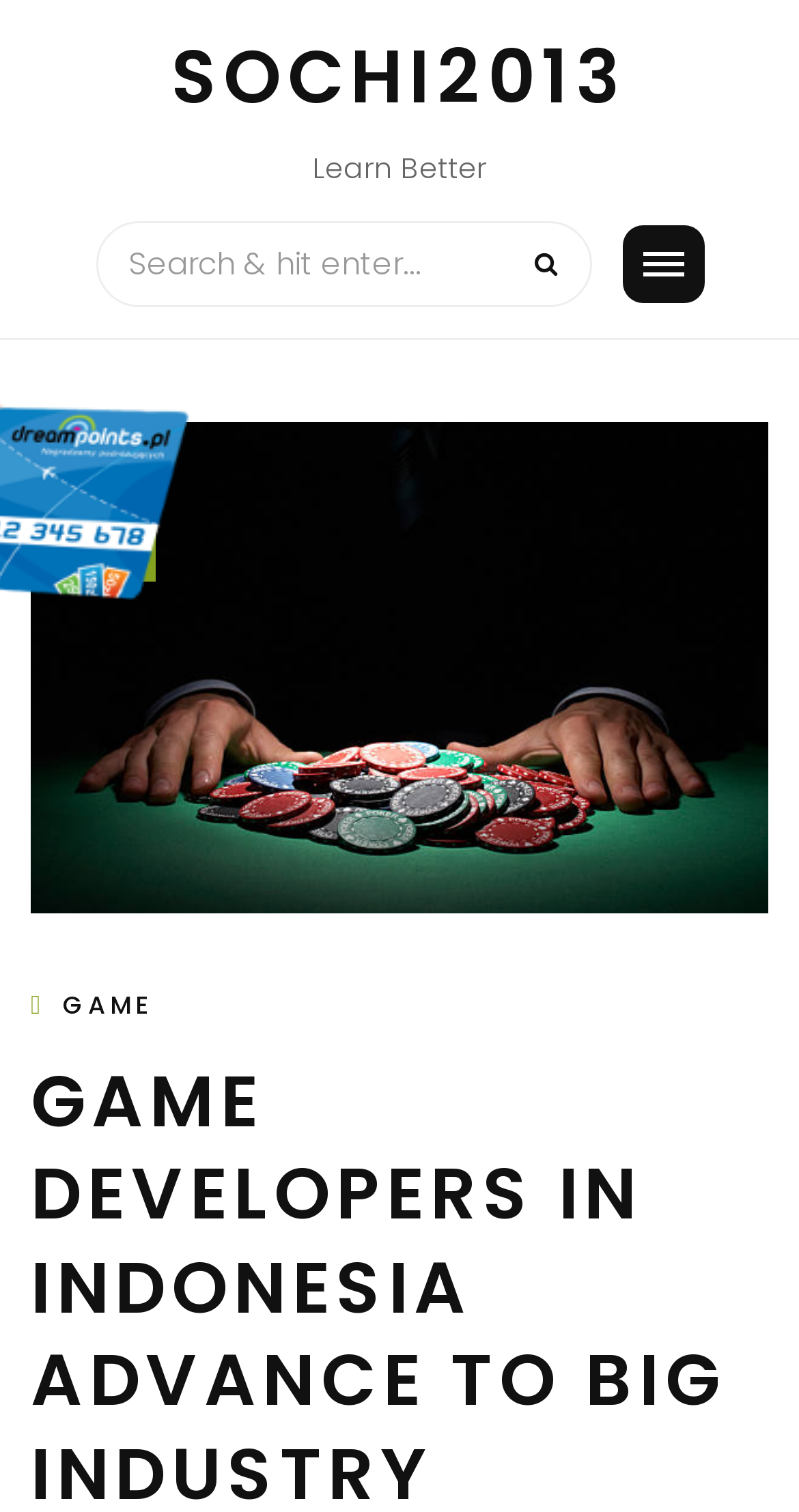What is the purpose of the textbox?
Please look at the screenshot and answer in one word or a short phrase.

Search